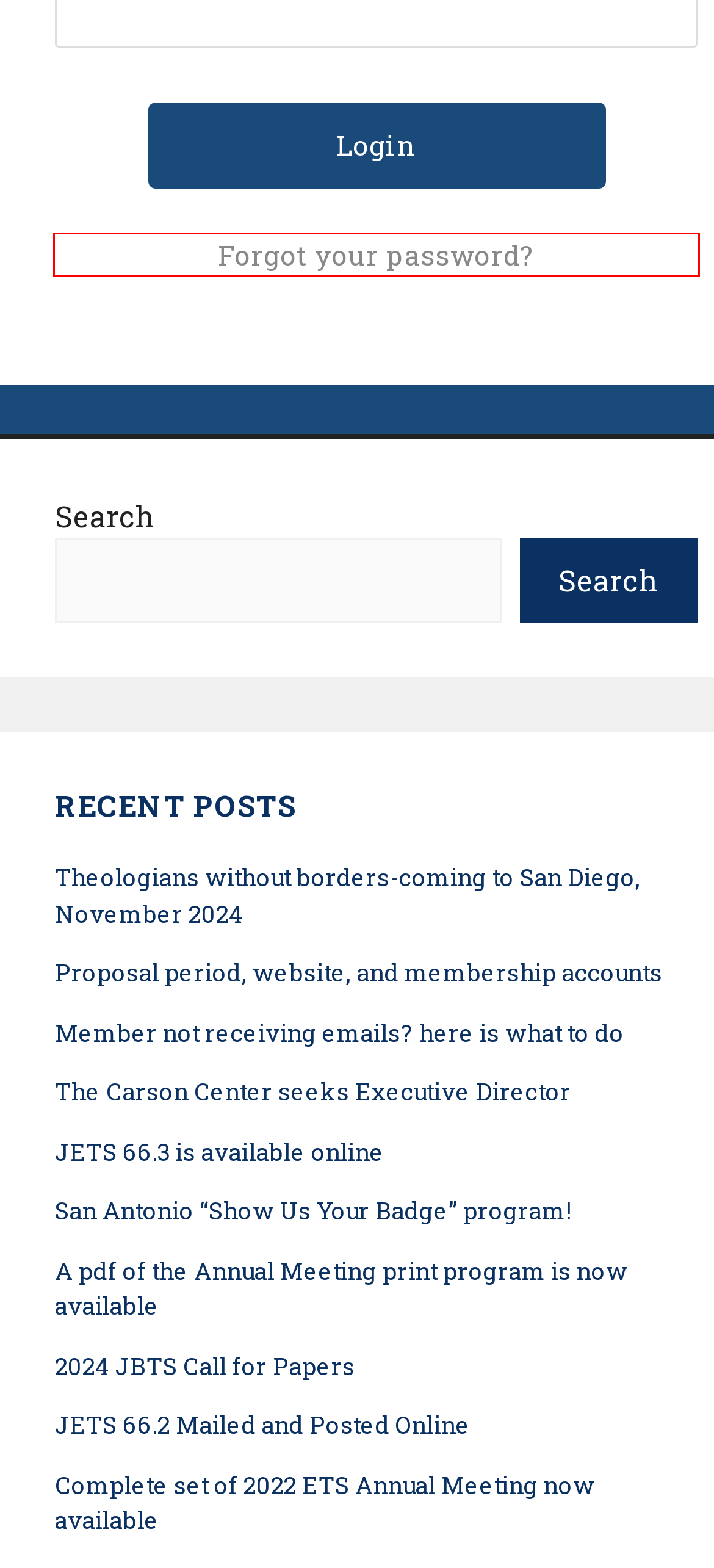Observe the screenshot of a webpage with a red bounding box around an element. Identify the webpage description that best fits the new page after the element inside the bounding box is clicked. The candidates are:
A. Complete set of 2022 ETS Annual Meeting now available – Evangelical Theological Society
B. San Antonio “Show Us Your Badge” program! – Evangelical Theological Society
C. JETS 66.2 Mailed and Posted Online – Evangelical Theological Society
D. Theologians without borders-coming to San Diego, November 2024 – Evangelical Theological Society
E. Password Reset – Evangelical Theological Society
F. The Carson Center seeks Executive Director – Evangelical Theological Society
G. A pdf of the Annual Meeting print program is now available – Evangelical Theological Society
H. JETS 66.3 is available online – Evangelical Theological Society

E